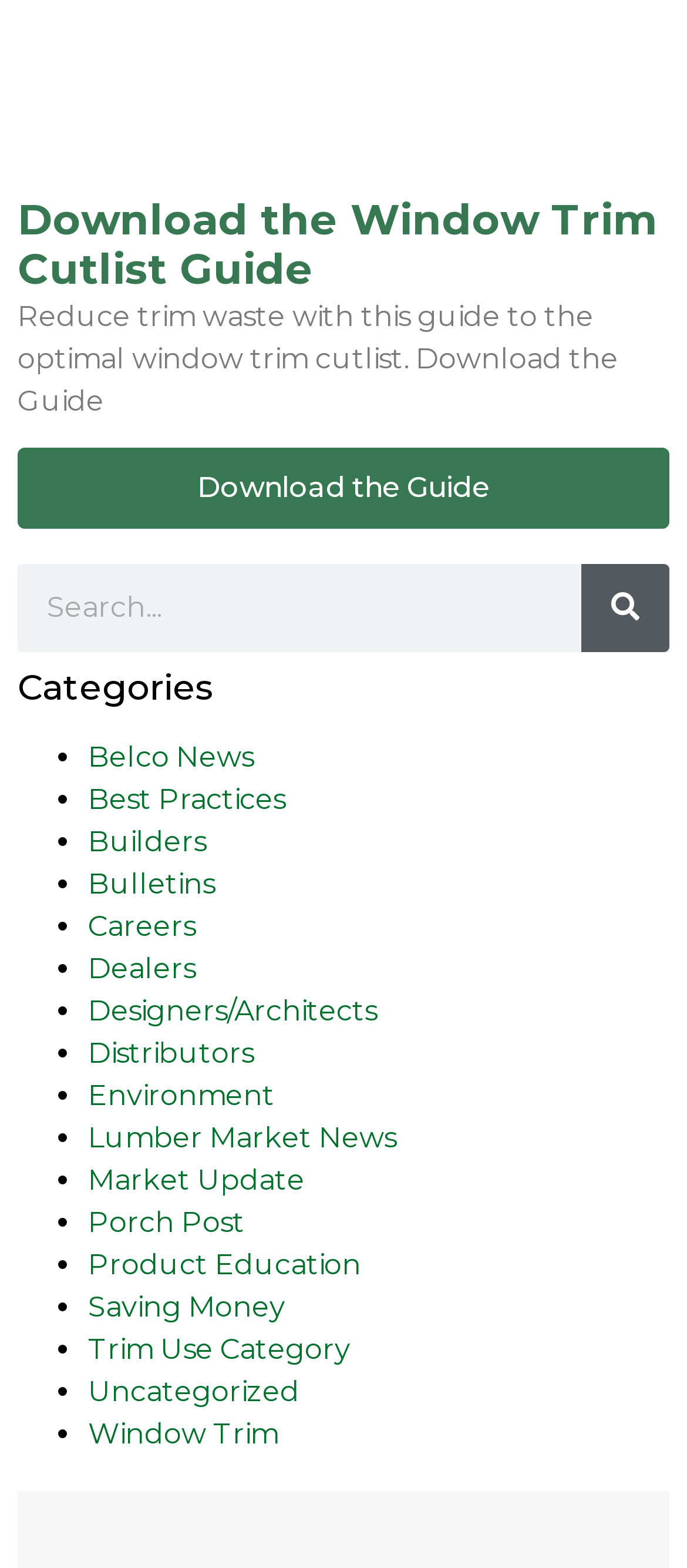Using the provided description Best Practices, find the bounding box coordinates for the UI element. Provide the coordinates in (top-left x, top-left y, bottom-right x, bottom-right y) format, ensuring all values are between 0 and 1.

[0.128, 0.5, 0.415, 0.521]